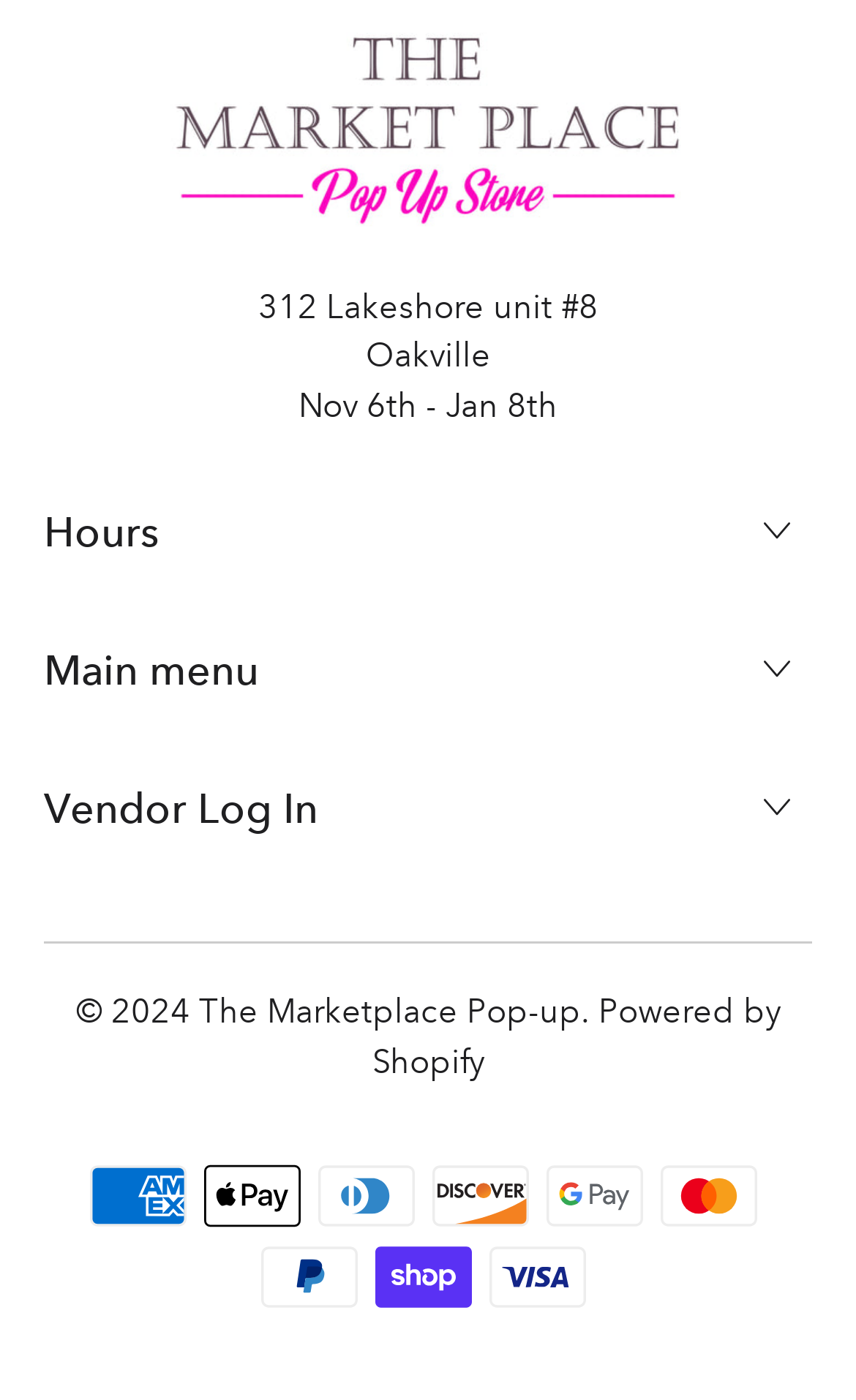What is the city of the location?
Examine the webpage screenshot and provide an in-depth answer to the question.

I found the city by looking at the StaticText element with the text 'Oakville' which is located near the address.